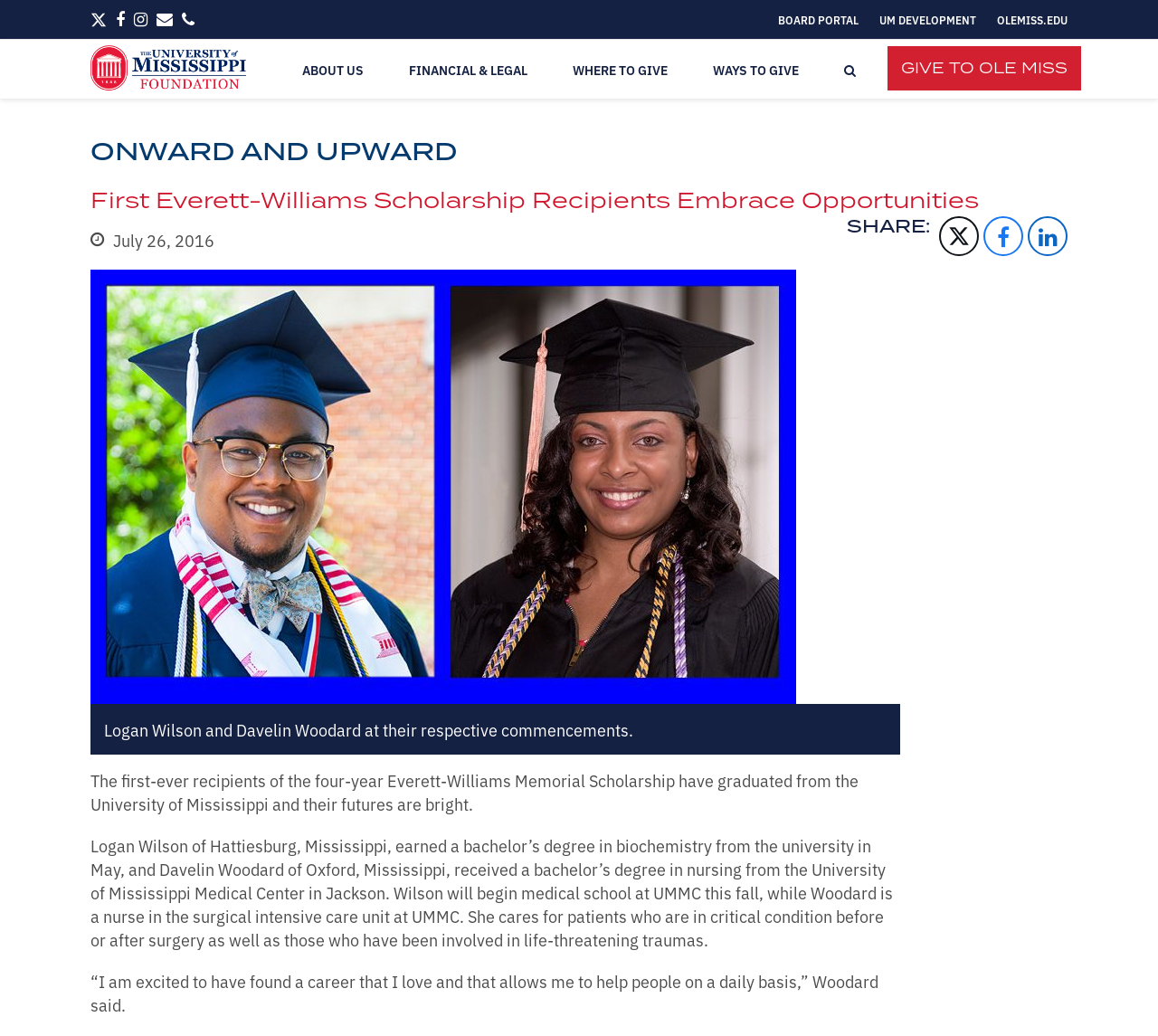Given the element description: "Instagram", predict the bounding box coordinates of this UI element. The coordinates must be four float numbers between 0 and 1, given as [left, top, right, bottom].

[0.116, 0.004, 0.127, 0.034]